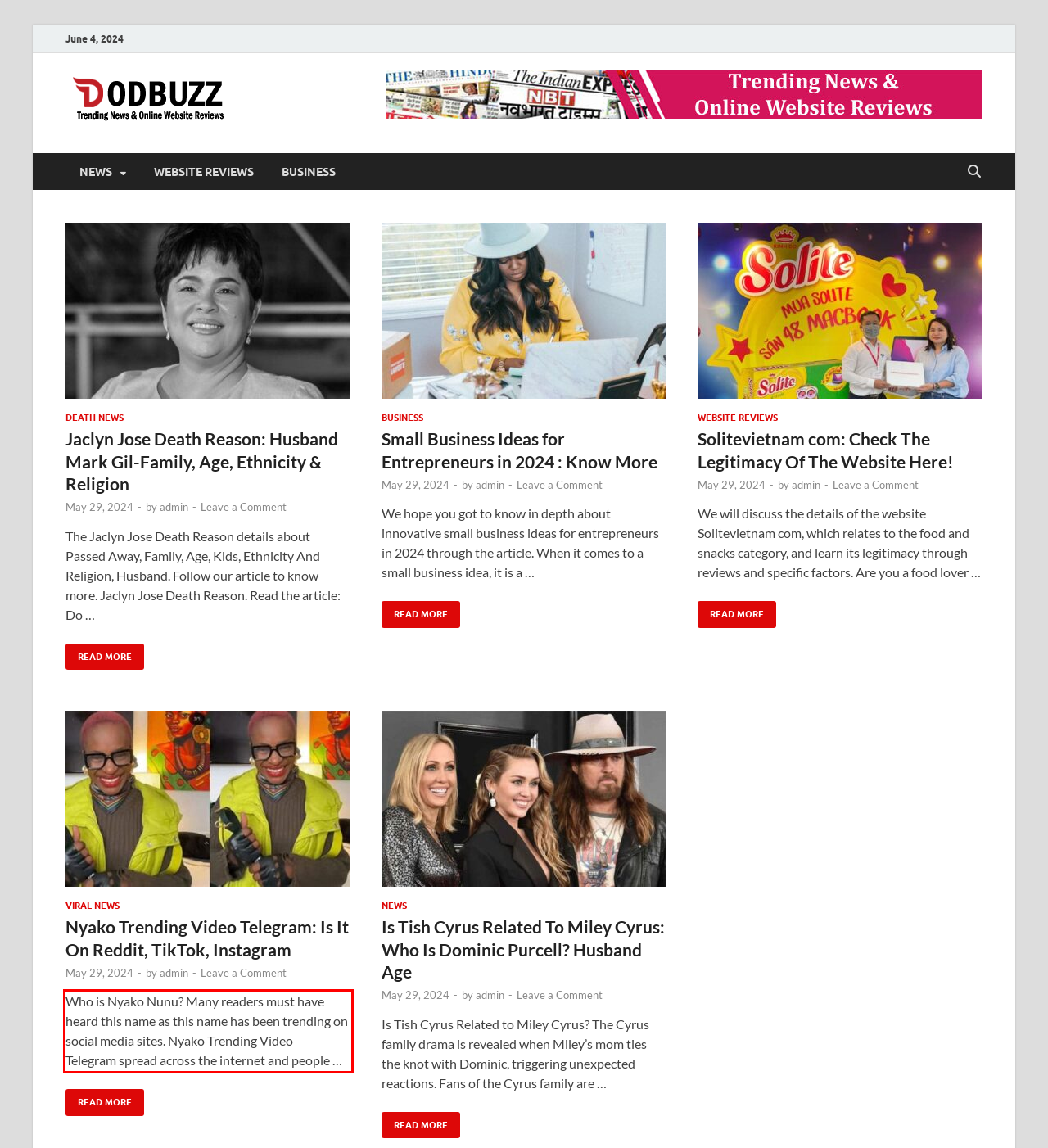Analyze the screenshot of the webpage that features a red bounding box and recognize the text content enclosed within this red bounding box.

Who is Nyako Nunu? Many readers must have heard this name as this name has been trending on social media sites. Nyako Trending Video Telegram spread across the internet and people …